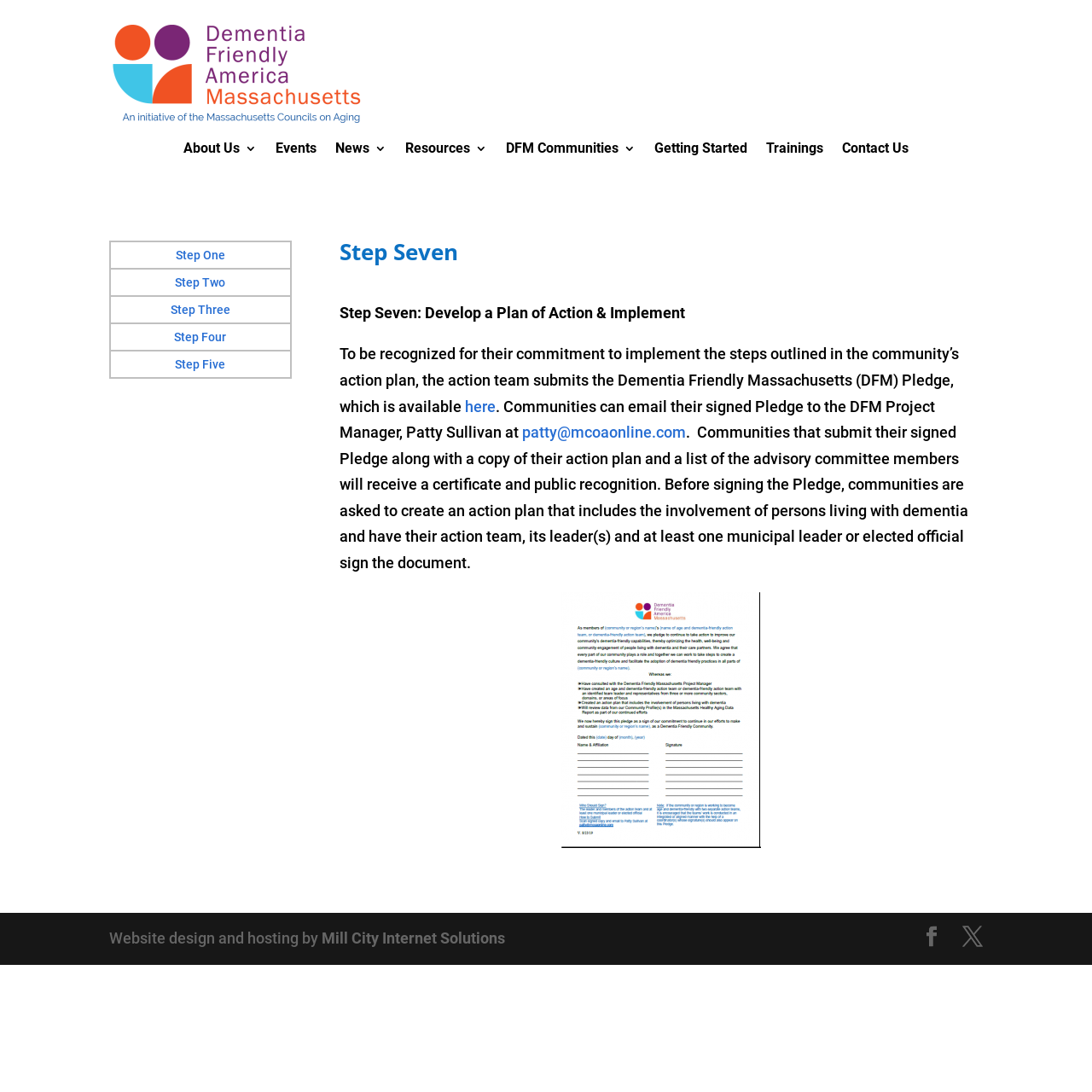Observe the image and answer the following question in detail: Who should sign the Dementia Friendly Massachusetts Pledge?

The text states that before signing the Pledge, communities are asked to create an action plan that includes the involvement of persons living with dementia and have their action team, its leader(s) and at least one municipal leader or elected official sign the document.